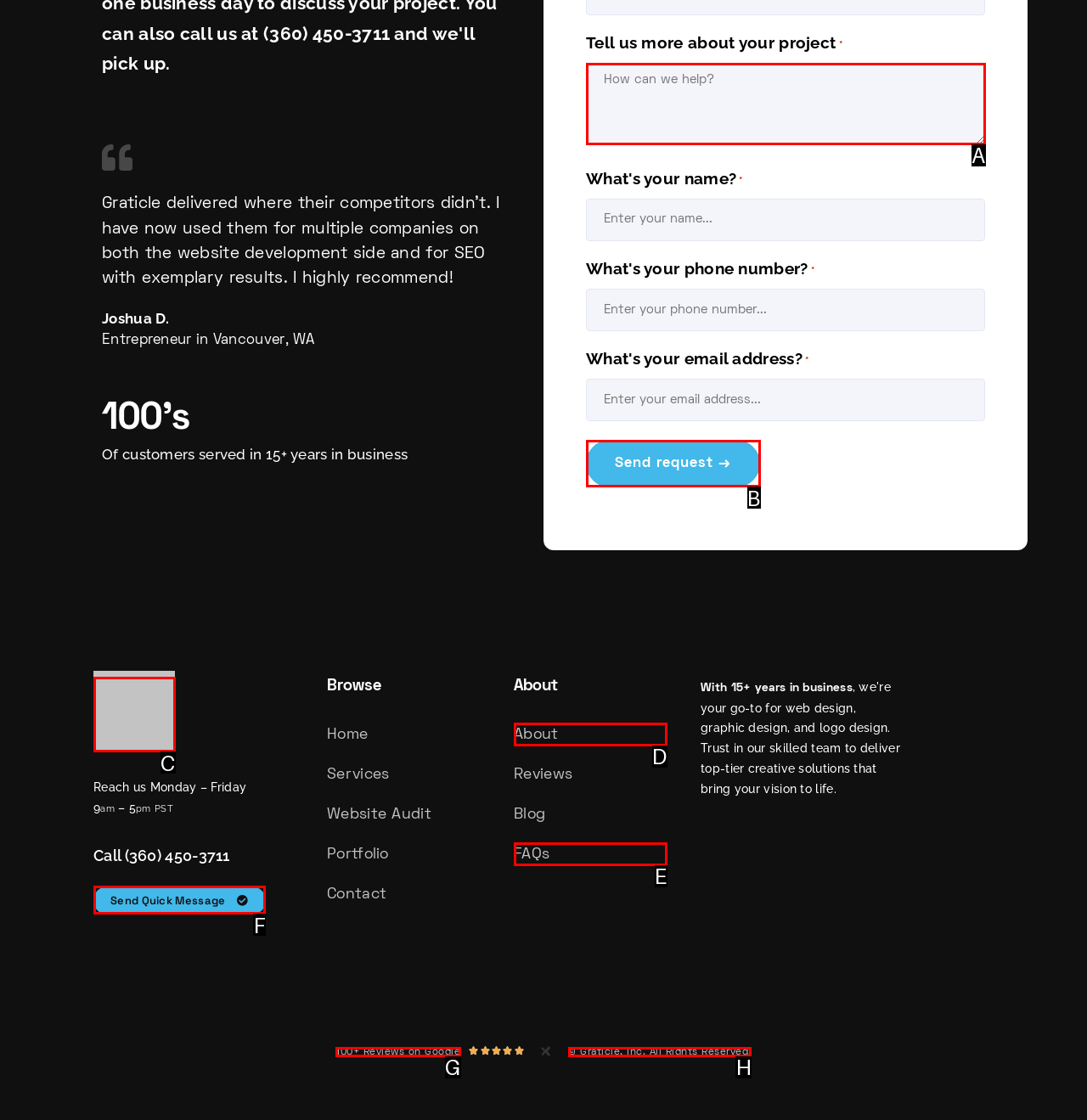From the available choices, determine which HTML element fits this description: 100+ Reviews on Google Respond with the correct letter.

G